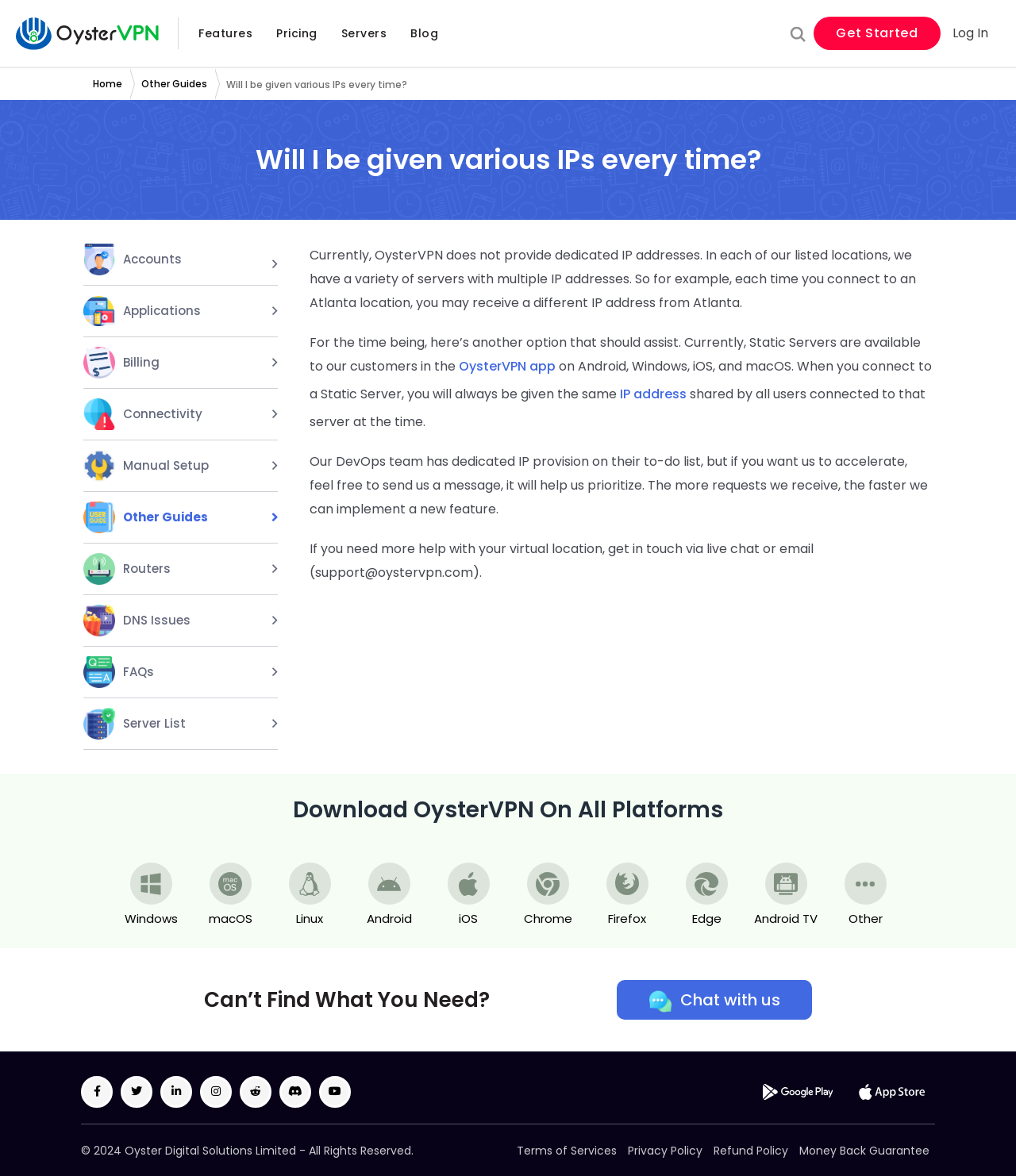Give a concise answer using one word or a phrase to the following question:
What is the name of the VPN service?

OysterVPN